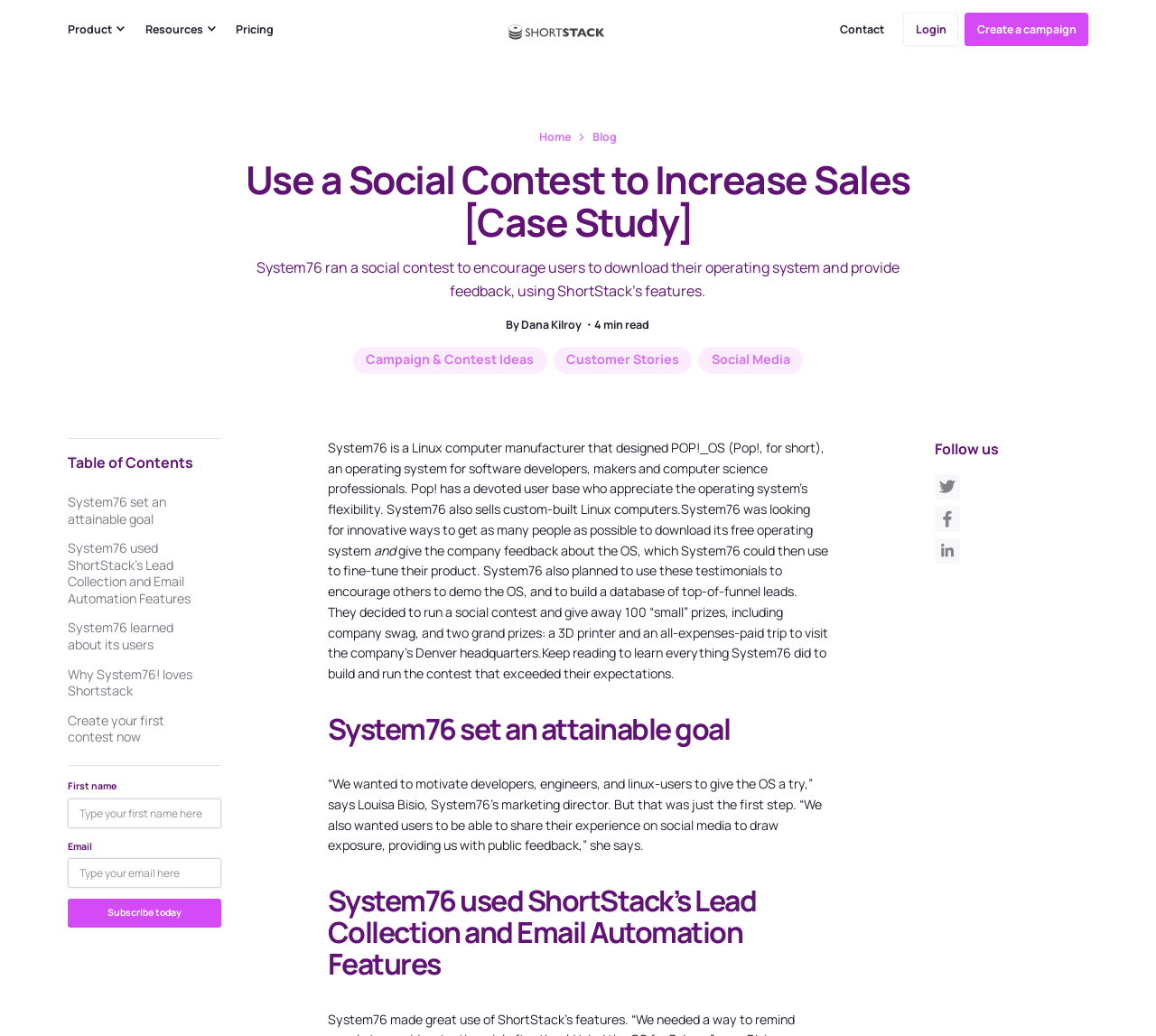Locate the UI element described by System76 learned about its users and provide its bounding box coordinates. Use the format (top-left x, top-left y, bottom-right x, bottom-right y) with all values as floating point numbers between 0 and 1.

[0.058, 0.592, 0.179, 0.637]